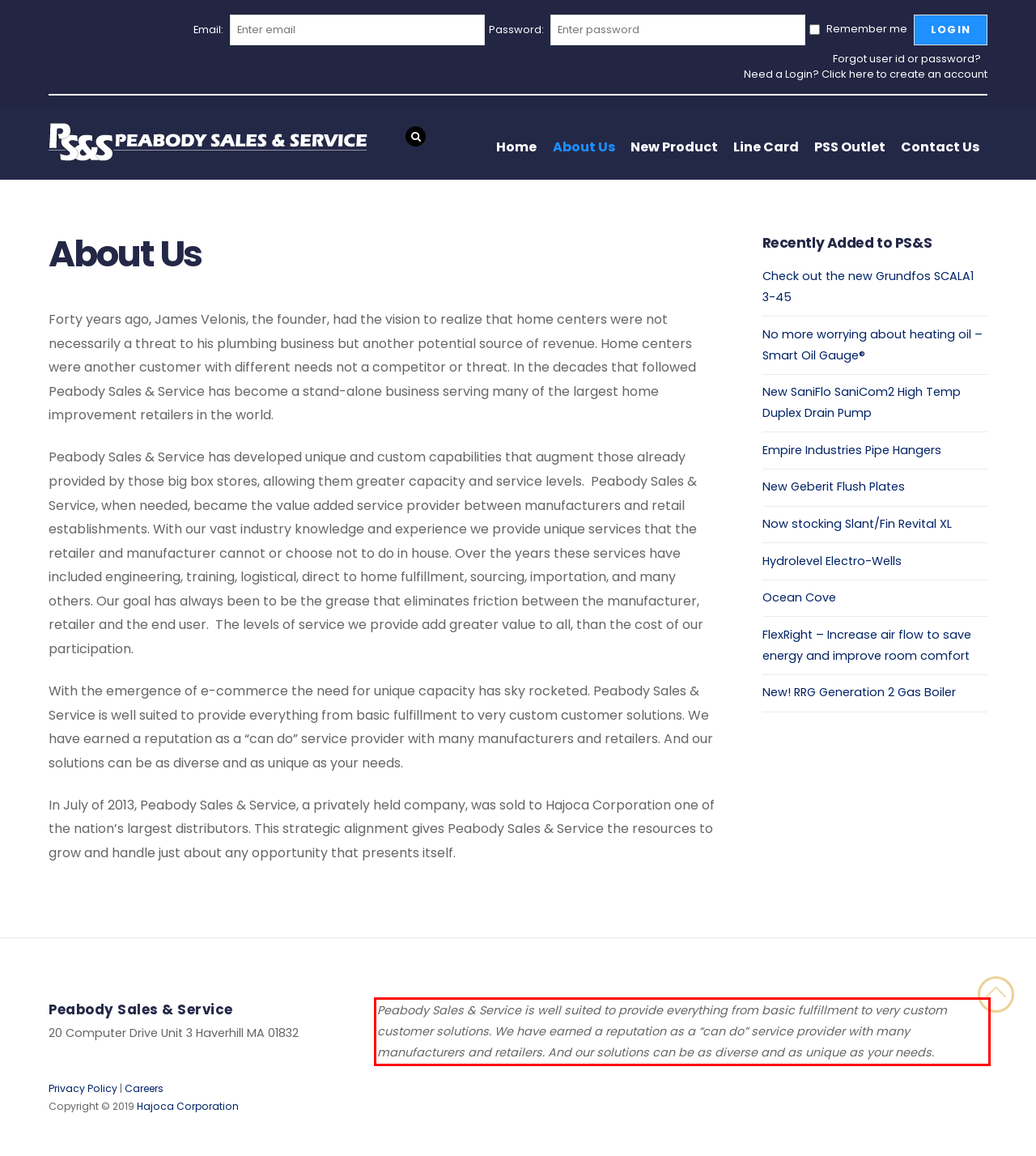In the screenshot of the webpage, find the red bounding box and perform OCR to obtain the text content restricted within this red bounding box.

Peabody Sales & Service is well suited to provide everything from basic fulfillment to very custom customer solutions. We have earned a reputation as a “can do” service provider with many manufacturers and retailers. And our solutions can be as diverse and as unique as your needs.